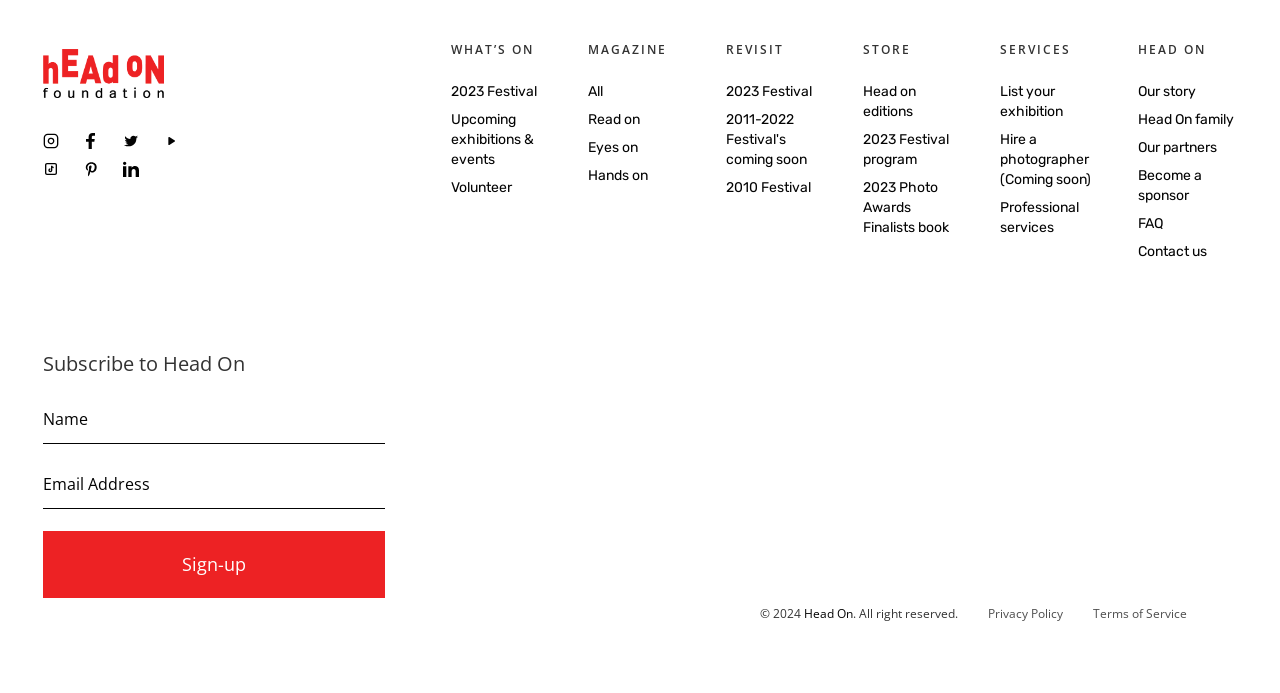Please use the details from the image to answer the following question comprehensively:
What are the different sections on the webpage?

The different sections on the webpage can be identified by the static text elements, which are 'WHAT'S ON', 'MAGAZINE', 'REVISIT', 'STORE', 'SERVICES', and 'HEAD ON'. These sections are arranged horizontally across the top of the webpage.